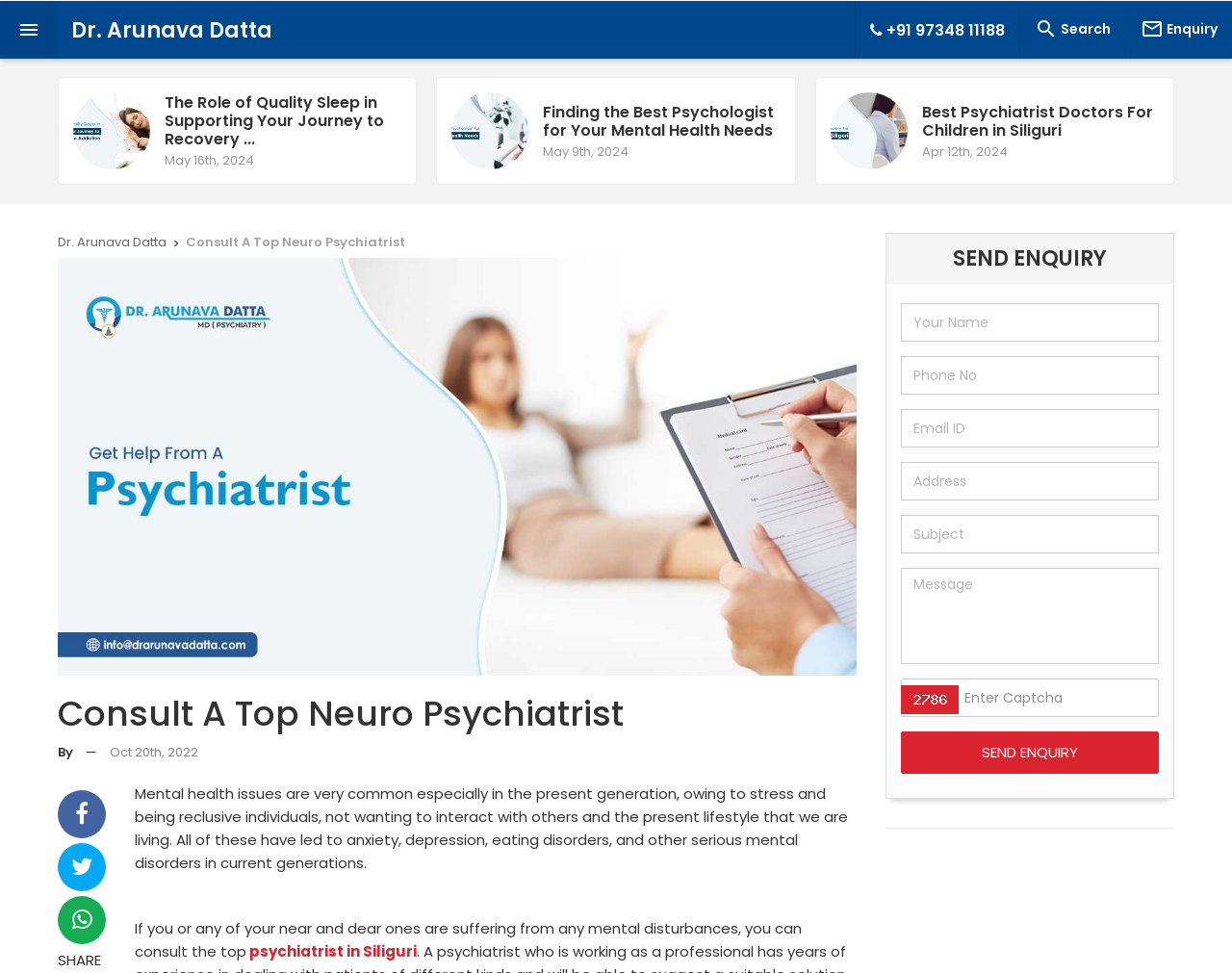What can you consult the top psychiatrist in Siliguri for?
Look at the image and respond with a single word or a short phrase.

Mental disturbances